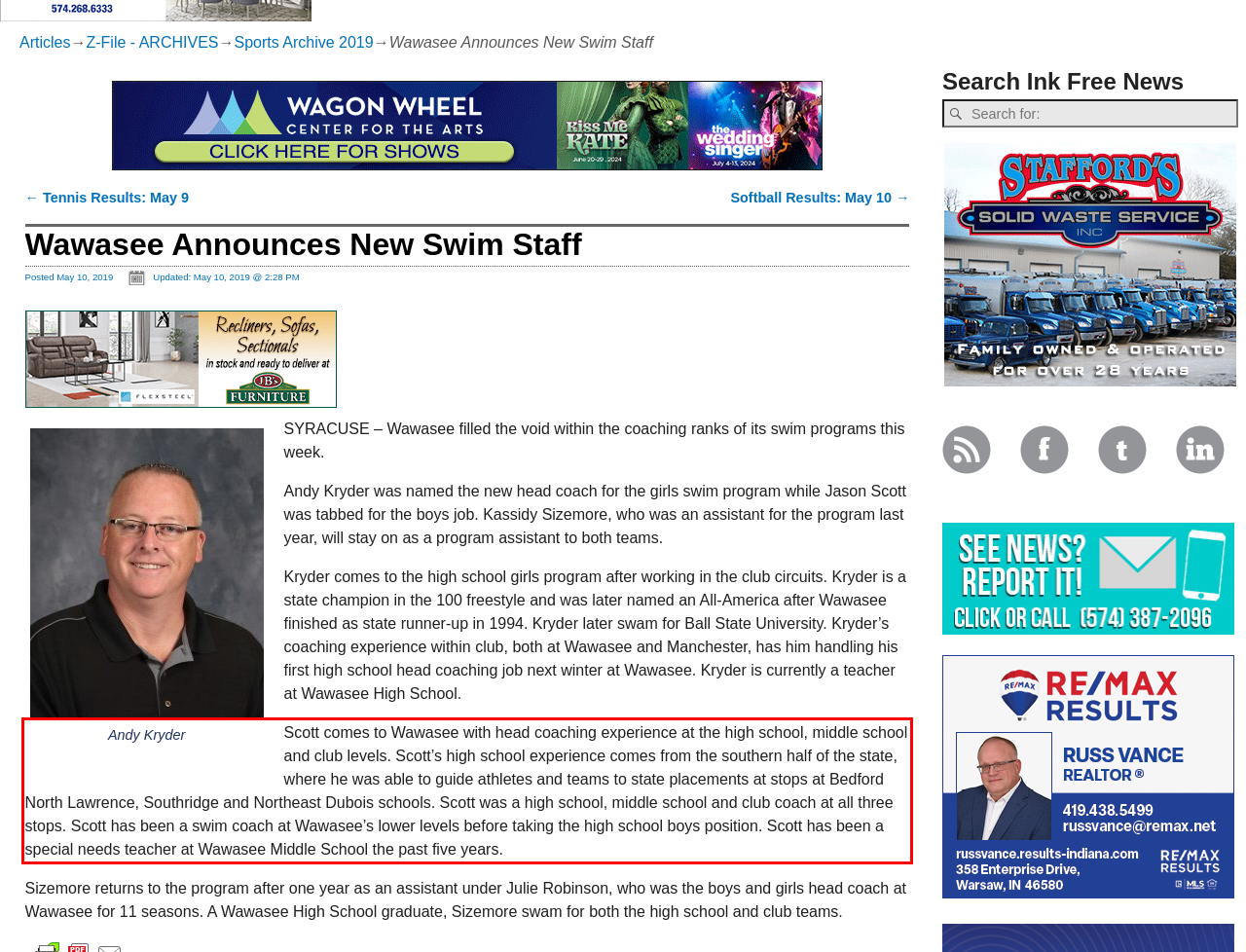Please look at the webpage screenshot and extract the text enclosed by the red bounding box.

Scott comes to Wawasee with head coaching experience at the high school, middle school and club levels. Scott’s high school experience comes from the southern half of the state, where he was able to guide athletes and teams to state placements at stops at Bedford North Lawrence, Southridge and Northeast Dubois schools. Scott was a high school, middle school and club coach at all three stops. Scott has been a swim coach at Wawasee’s lower levels before taking the high school boys position. Scott has been a special needs teacher at Wawasee Middle School the past five years.